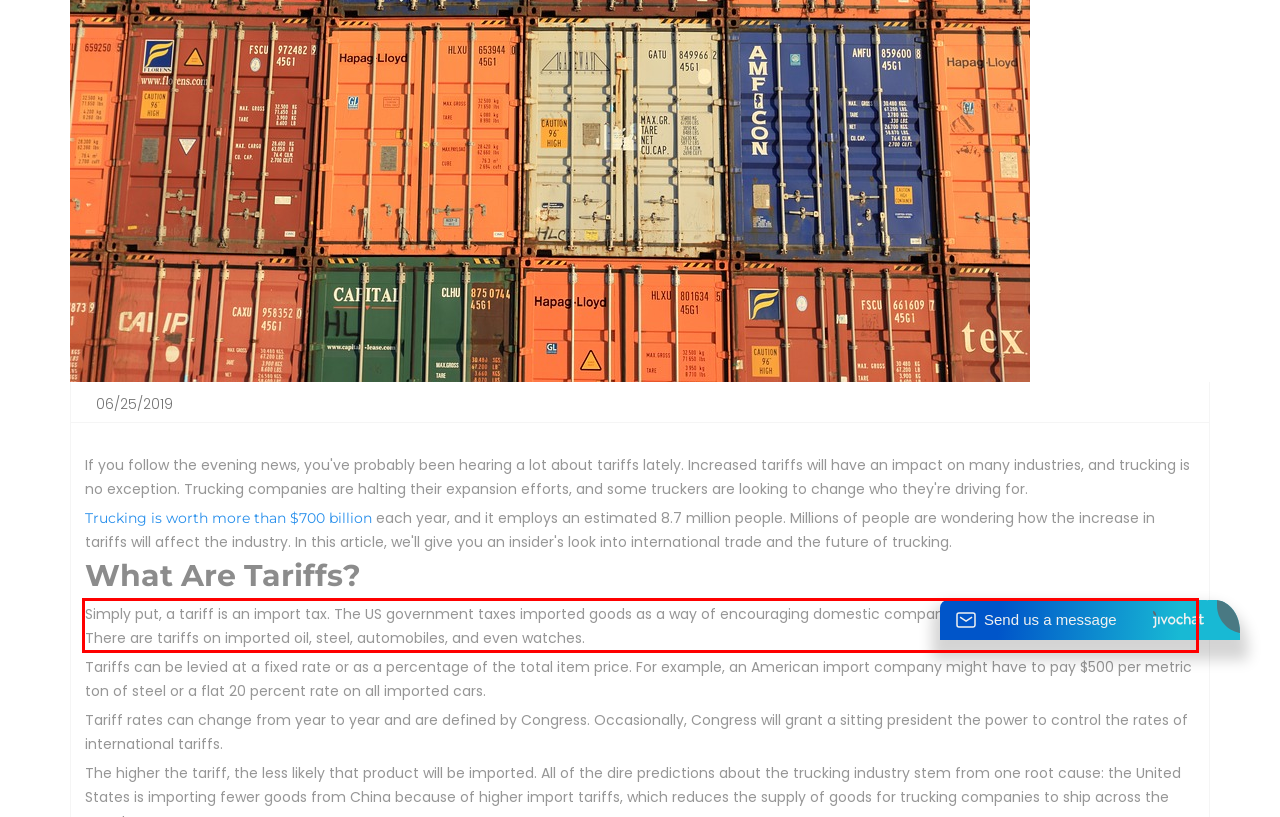You are provided with a screenshot of a webpage containing a red bounding box. Please extract the text enclosed by this red bounding box.

Simply put, a tariff is an import tax. The US government taxes imported goods as a way of encouraging domestic companies to raise their production levels. There are tariffs on imported oil, steel, automobiles, and even watches.